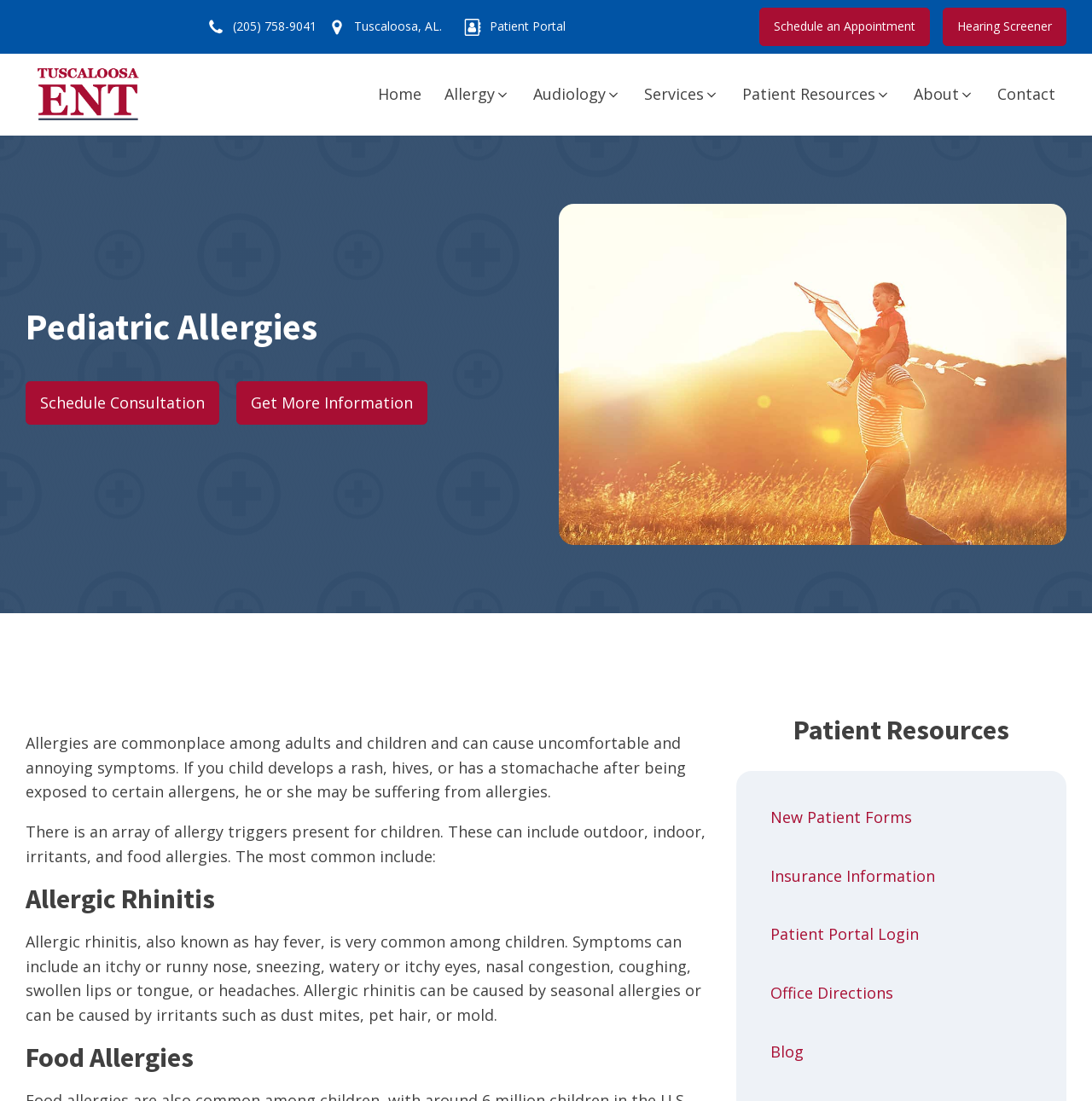Please provide the bounding box coordinate of the region that matches the element description: Insurance Information. Coordinates should be in the format (top-left x, top-left y, bottom-right x, bottom-right y) and all values should be between 0 and 1.

[0.69, 0.769, 0.961, 0.822]